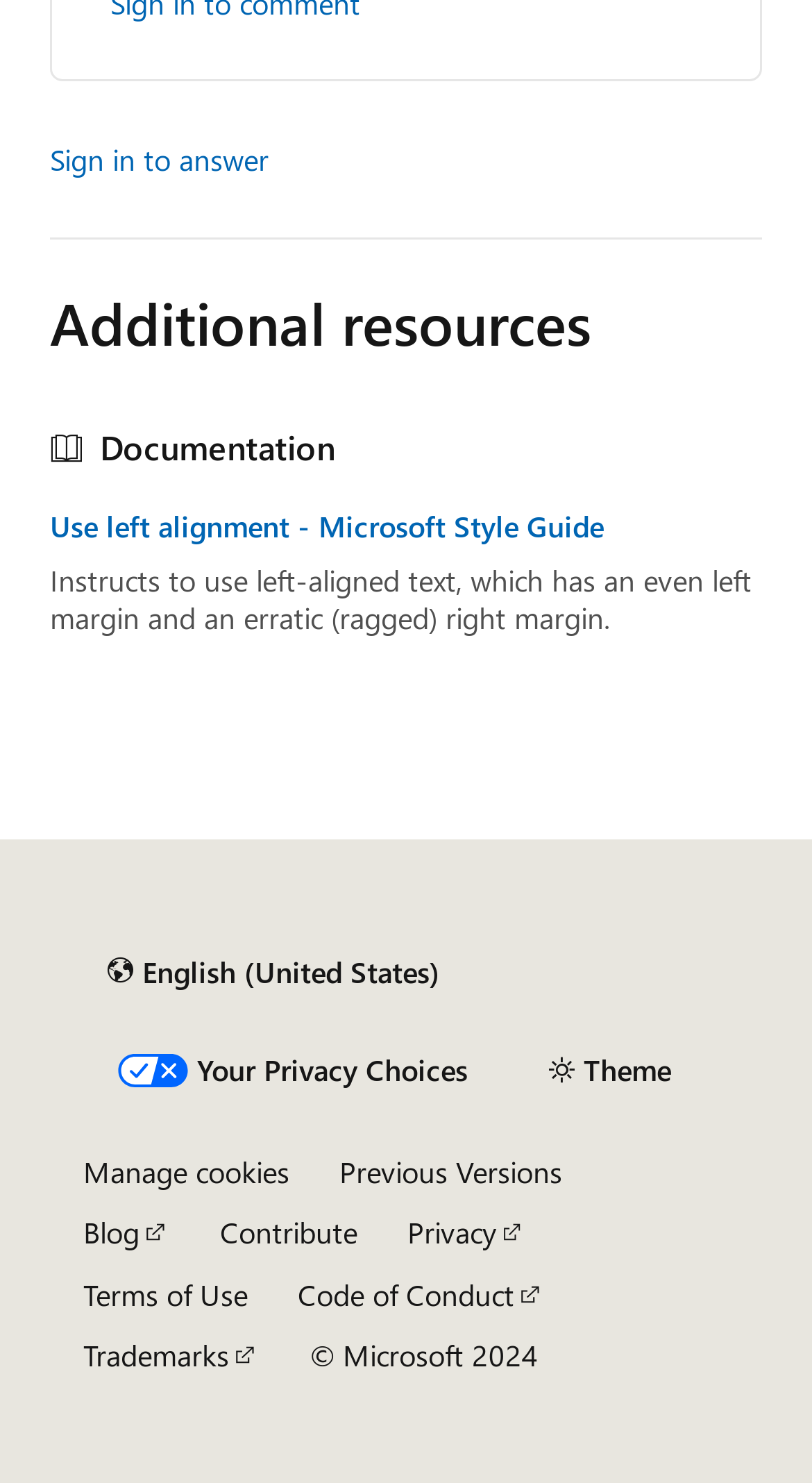From the details in the image, provide a thorough response to the question: What is the purpose of the 'Manage cookies' button?

The 'Manage cookies' button is an interactive element that allows users to manage their cookie preferences. This suggests that the webpage uses cookies and provides users with the option to customize their cookie settings.